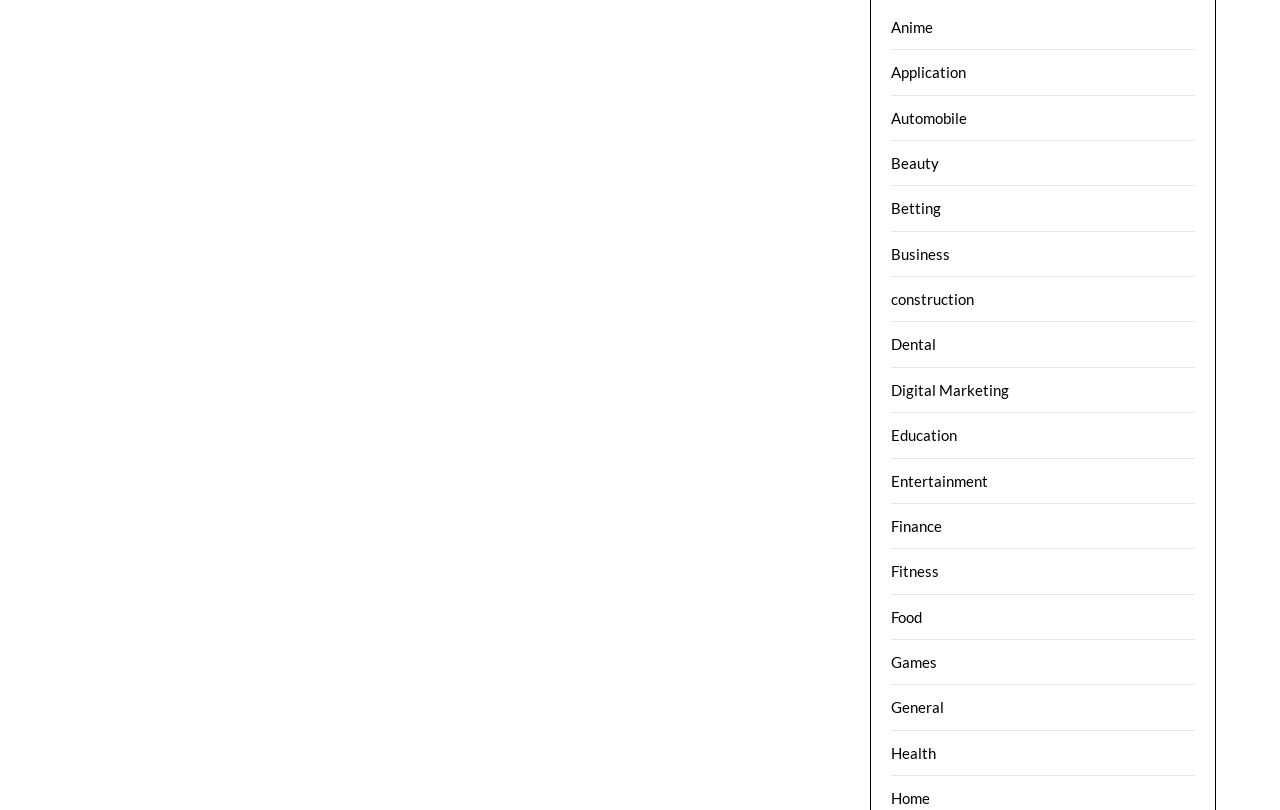Respond to the question below with a single word or phrase:
How many categories are listed?

22